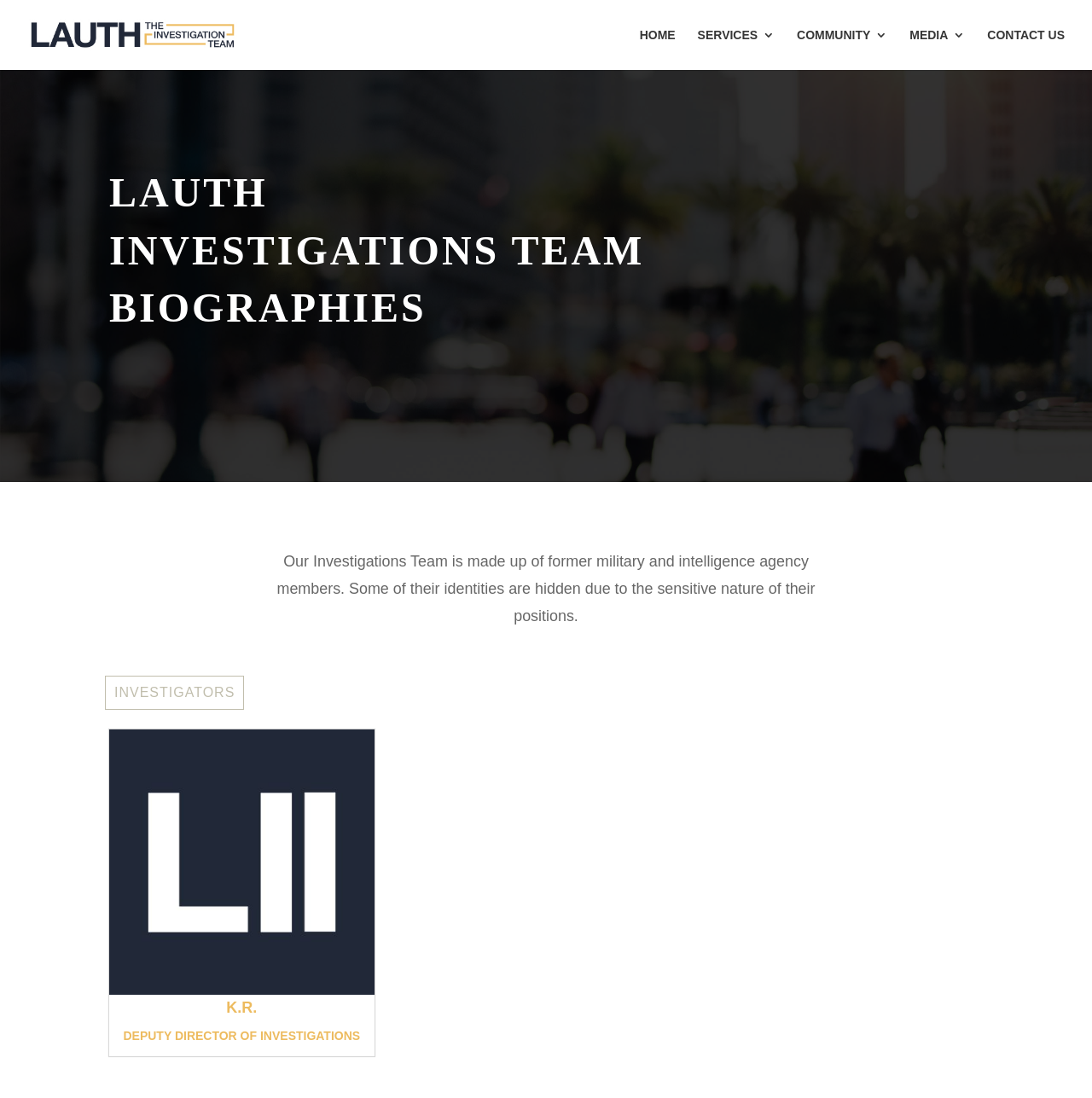Please determine the bounding box coordinates for the UI element described here. Use the format (top-left x, top-left y, bottom-right x, bottom-right y) with values bounded between 0 and 1: Deactivated Weapons - FAQ

None